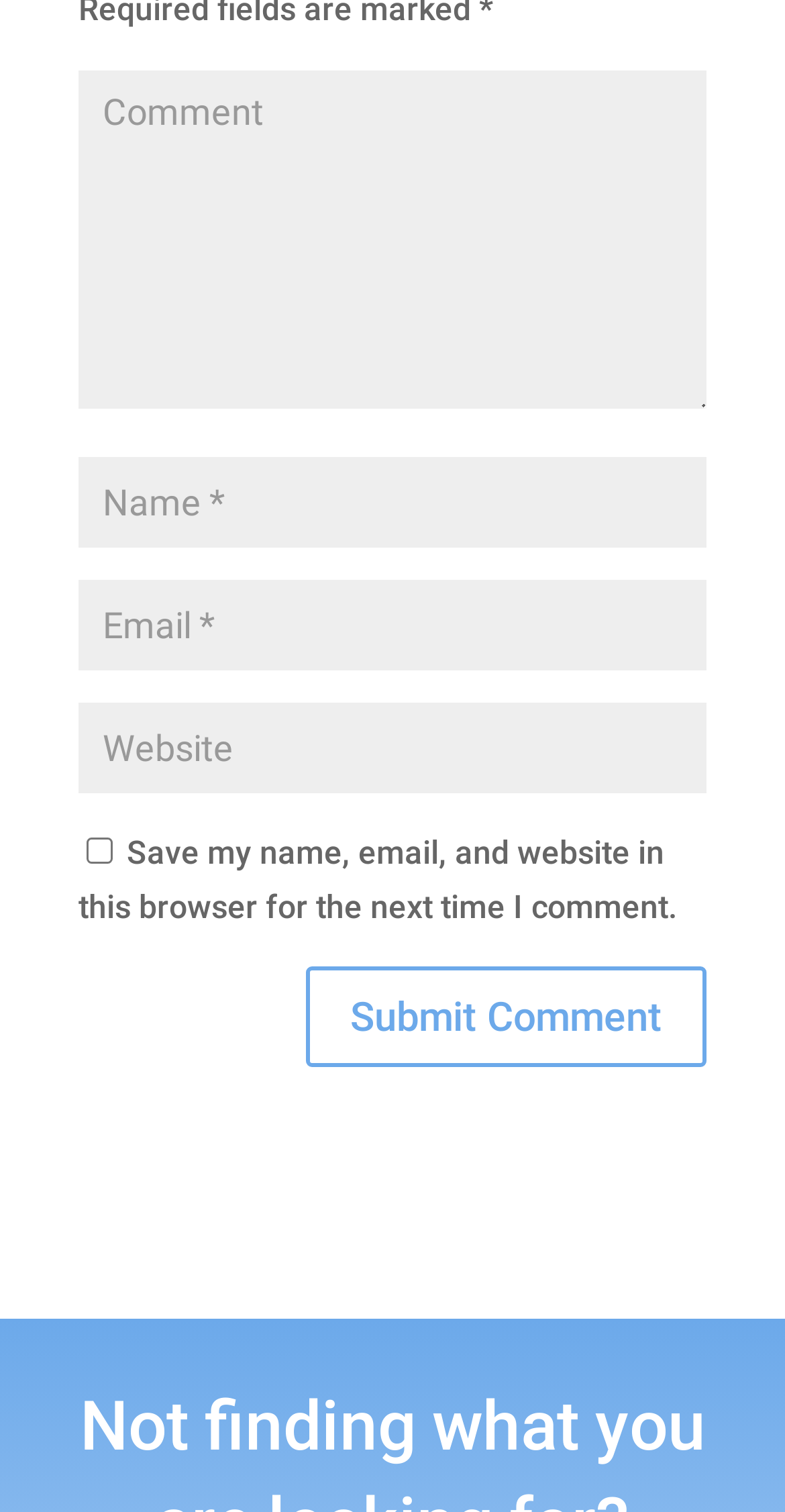Locate the UI element described by input value="Name *" name="author" in the provided webpage screenshot. Return the bounding box coordinates in the format (top-left x, top-left y, bottom-right x, bottom-right y), ensuring all values are between 0 and 1.

[0.1, 0.302, 0.9, 0.362]